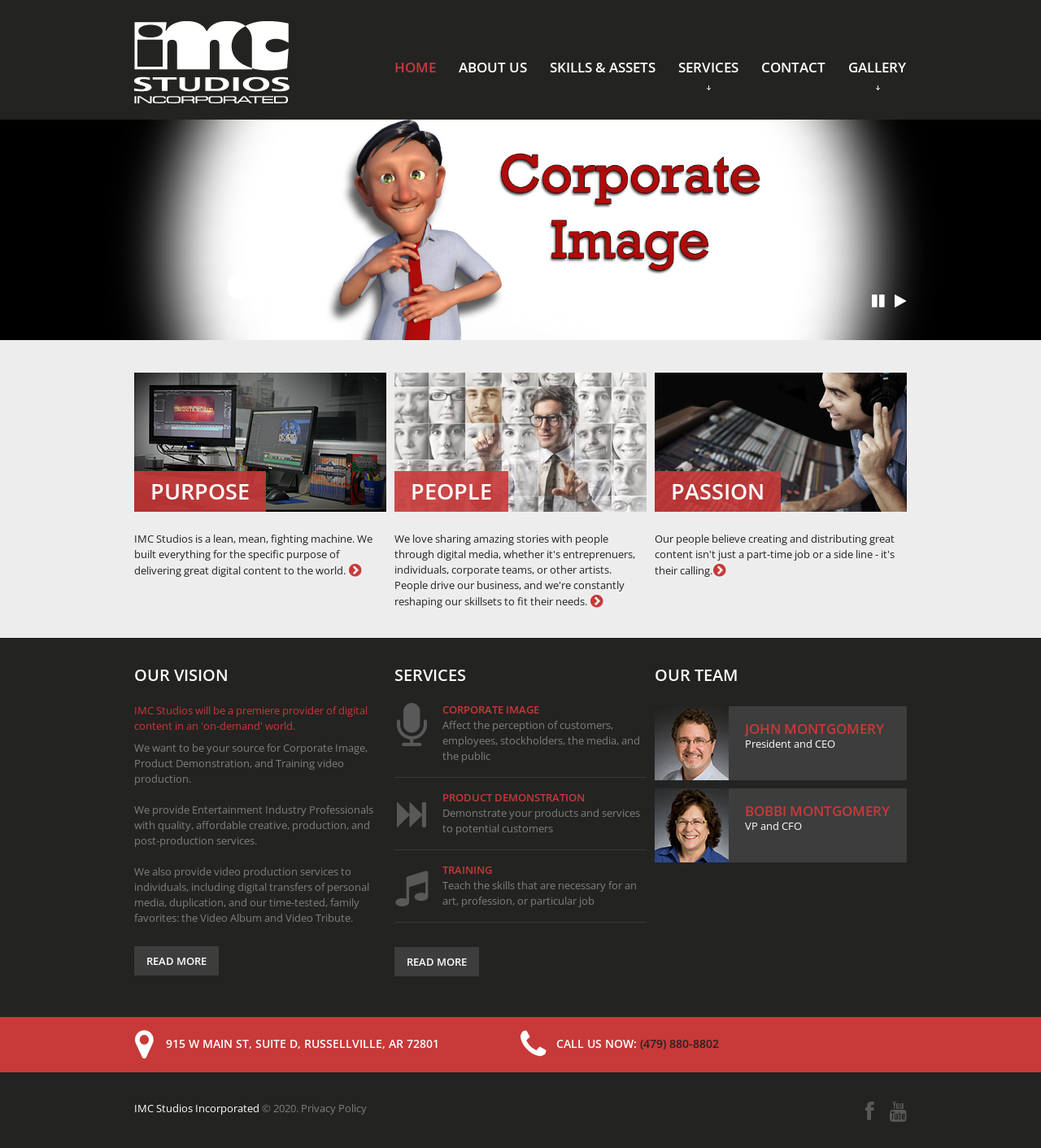How many services are listed on the webpage?
Answer the question using a single word or phrase, according to the image.

3